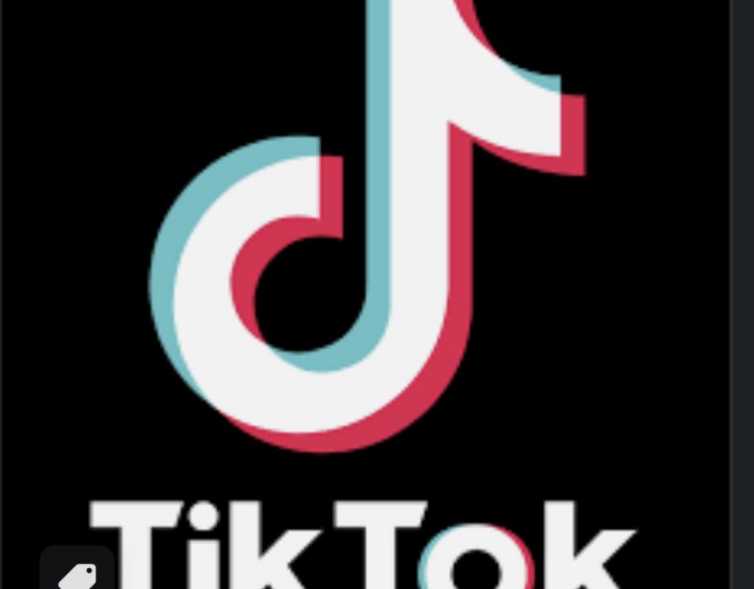What is the font style of the text 'TikTok'?
Based on the image, please offer an in-depth response to the question.

The caption states that the word 'TikTok' is prominently displayed in a clean, bold font, which suggests that the font style is clear and prominent, making it easy to read.